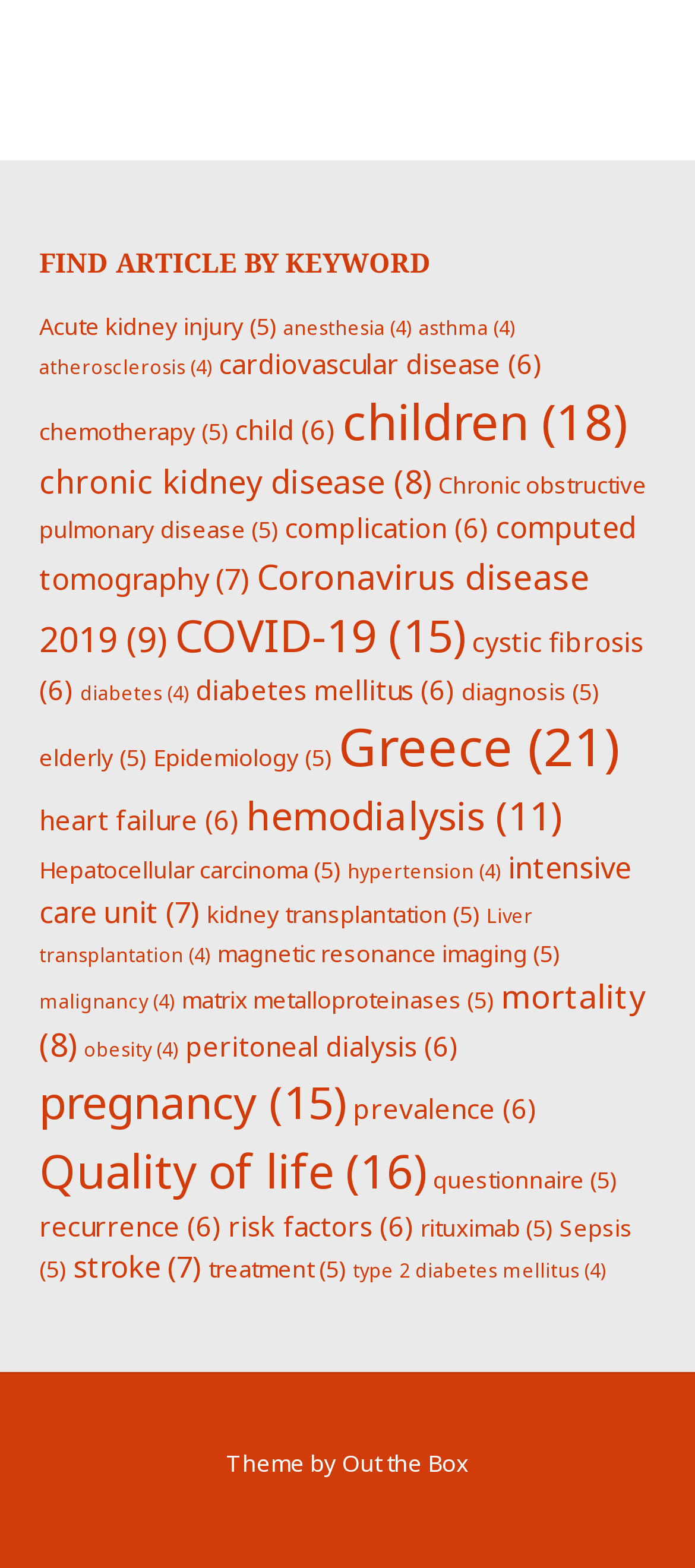How many topics are listed on the webpage?
Please use the visual content to give a single word or phrase answer.

More than 30